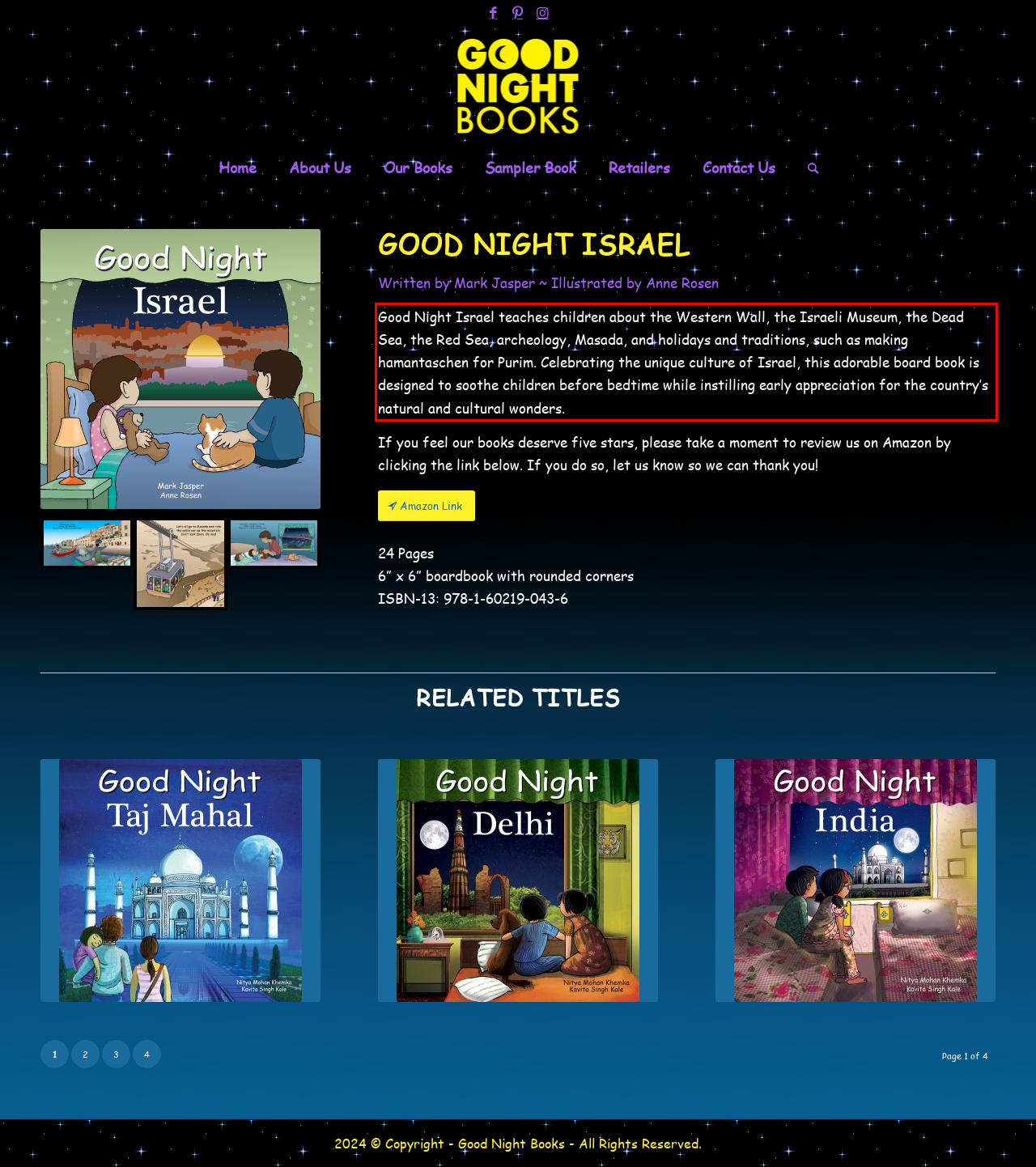Identify the text inside the red bounding box in the provided webpage screenshot and transcribe it.

Good Night Israel teaches children about the Western Wall, the Israeli Museum, the Dead Sea, the Red Sea, archeology, Masada, and holidays and traditions, such as making hamantaschen for Purim. Celebrating the unique culture of Israel, this adorable board book is designed to soothe children before bedtime while instilling early appreciation for the country’s natural and cultural wonders.